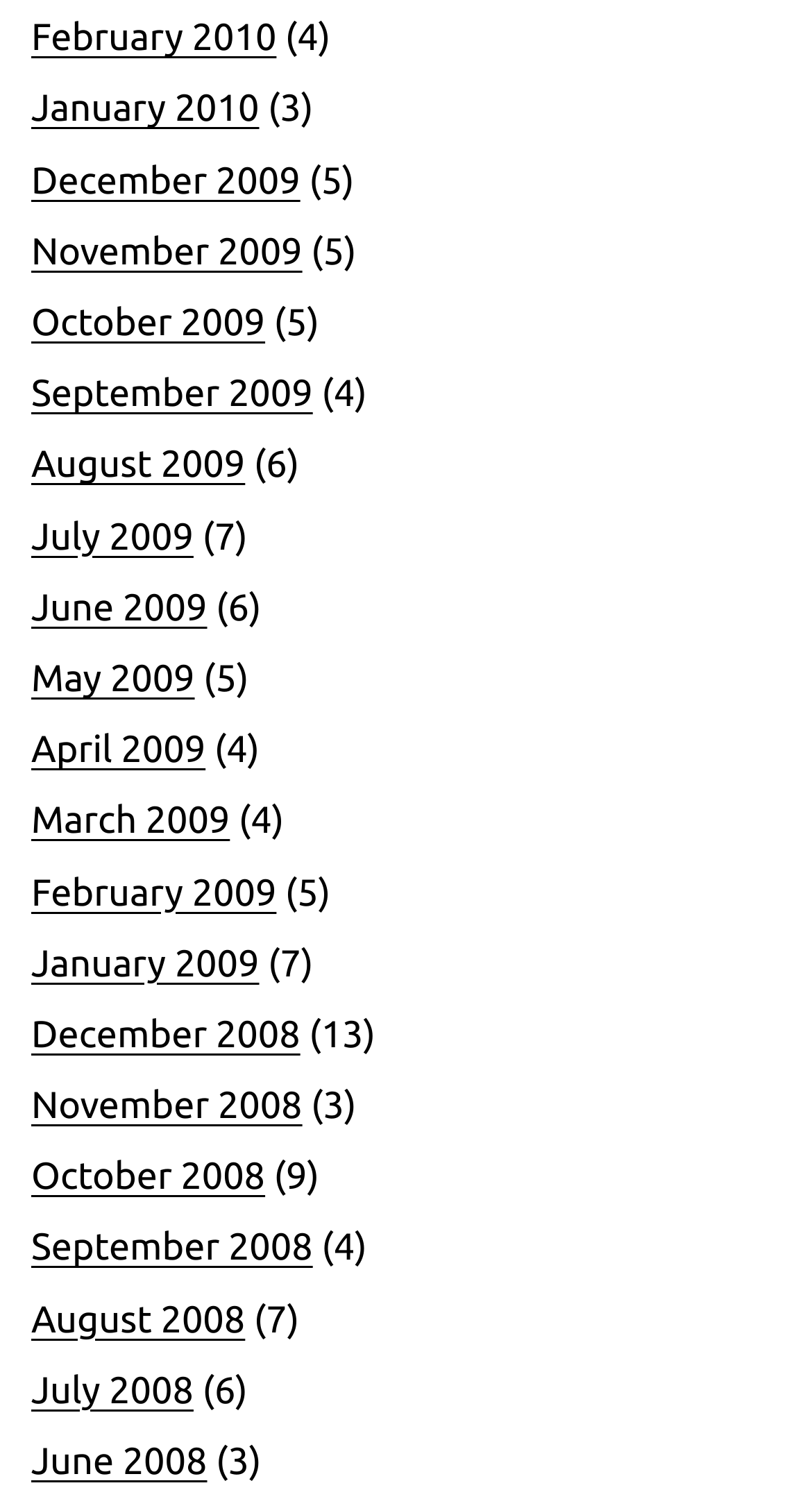Pinpoint the bounding box coordinates of the element you need to click to execute the following instruction: "Access November 2009 archives". The bounding box should be represented by four float numbers between 0 and 1, in the format [left, top, right, bottom].

[0.038, 0.155, 0.372, 0.183]